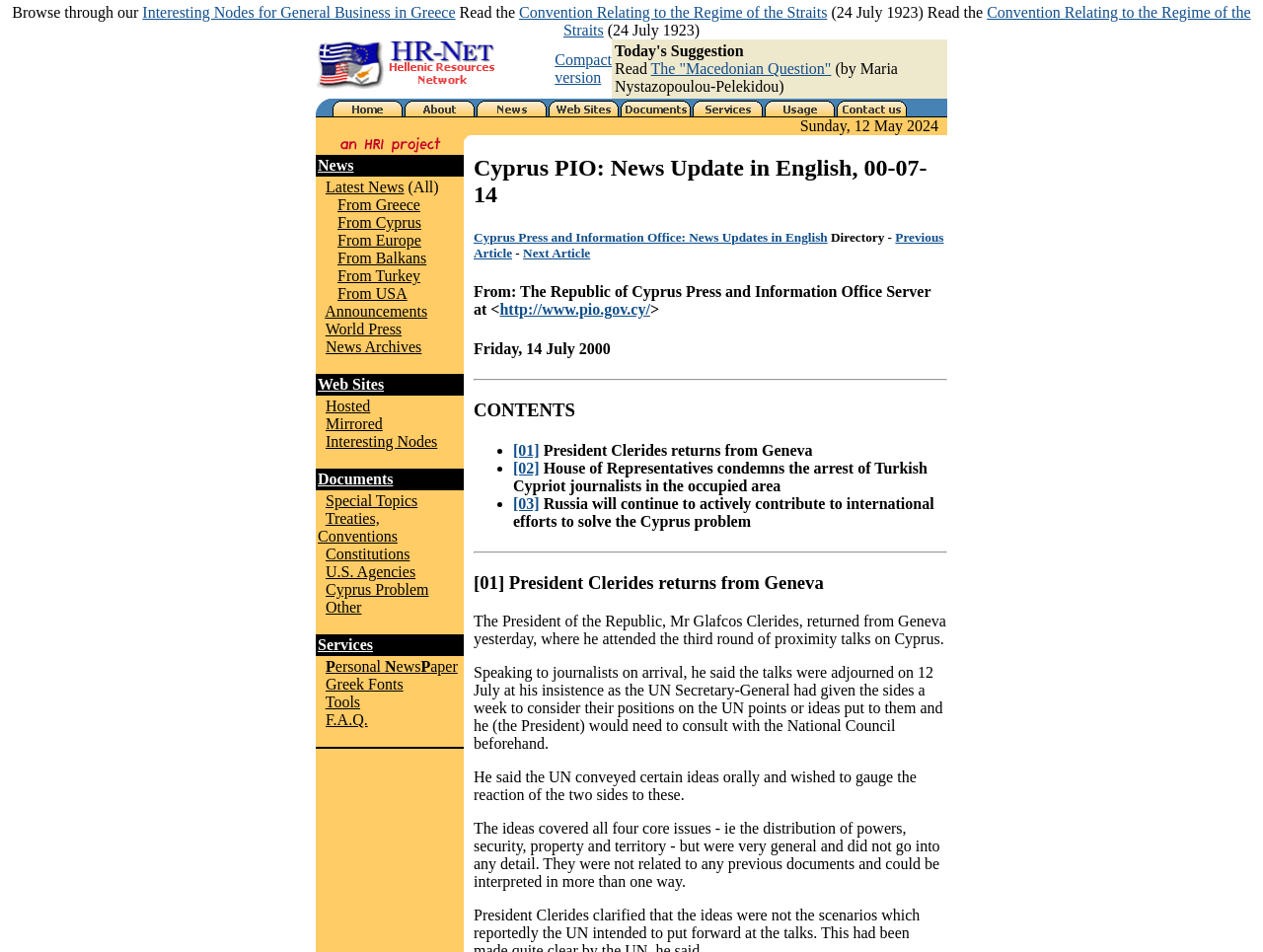Please identify the bounding box coordinates of the clickable area that will fulfill the following instruction: "Go to News". The coordinates should be in the format of four float numbers between 0 and 1, i.e., [left, top, right, bottom].

[0.376, 0.108, 0.433, 0.125]